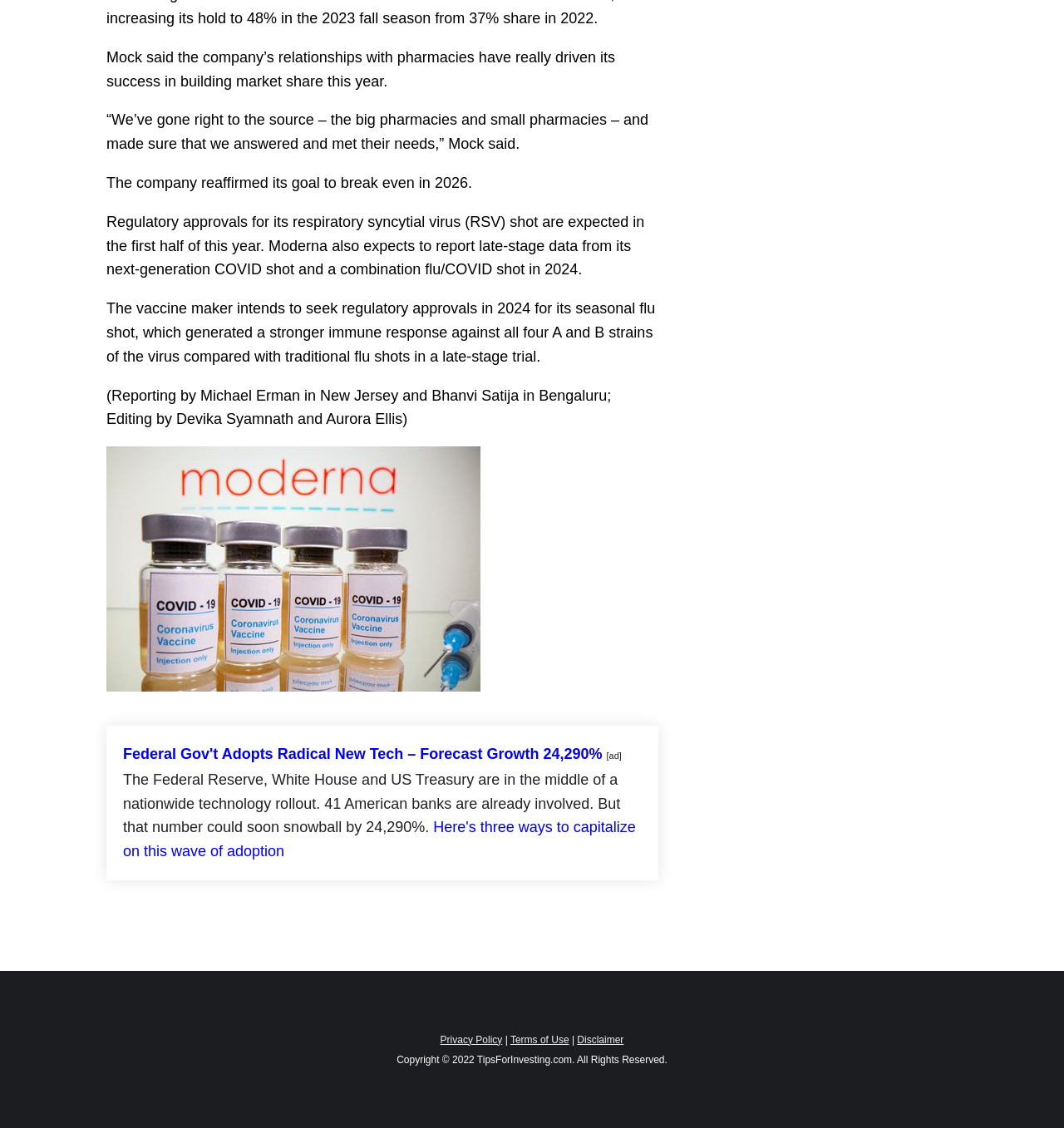Please determine the bounding box coordinates, formatted as (top-left x, top-left y, bottom-right x, bottom-right y), with all values as floating point numbers between 0 and 1. Identify the bounding box of the region described as: Disclaimer

[0.542, 0.916, 0.586, 0.927]